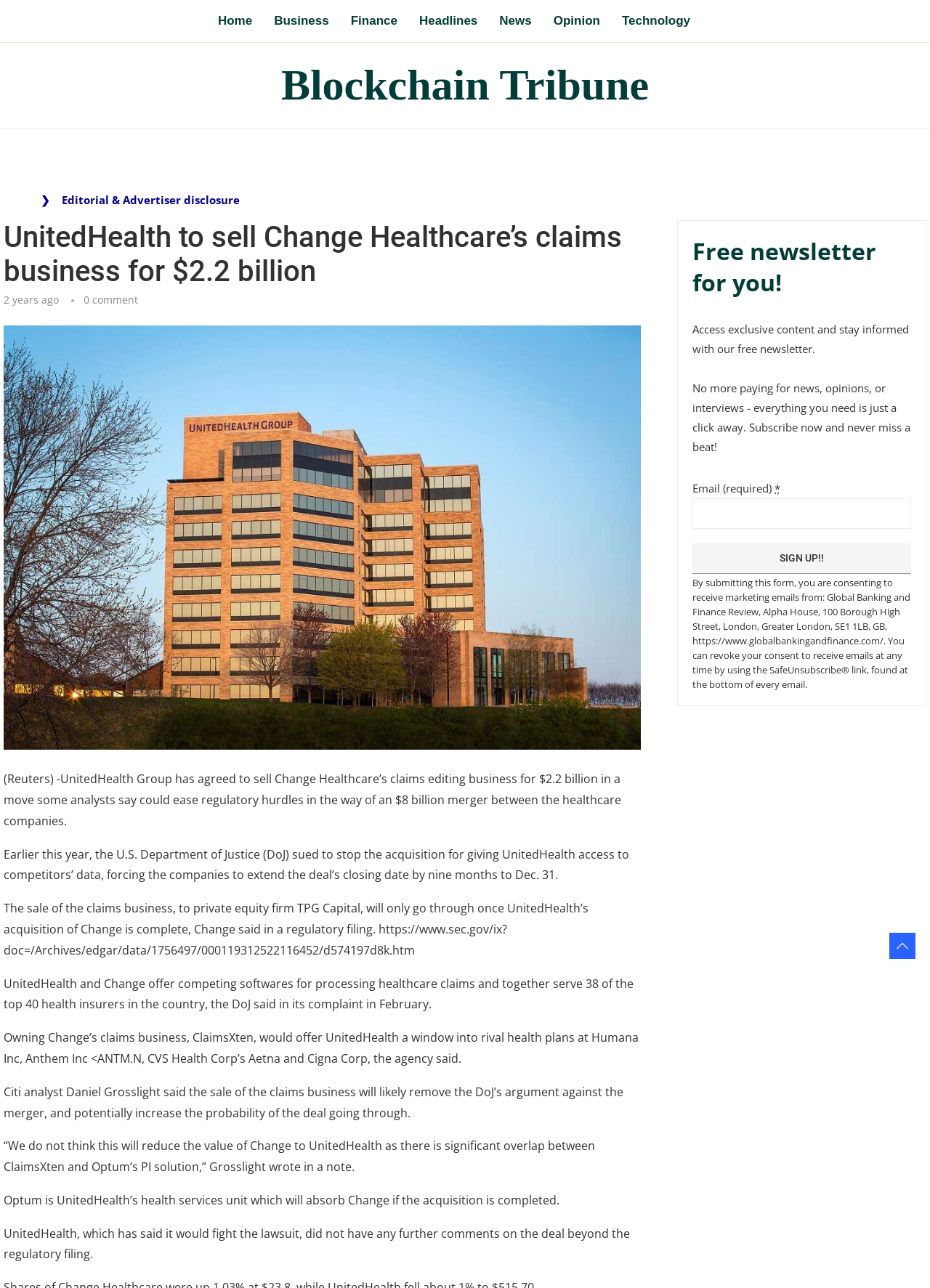Kindly respond to the following question with a single word or a brief phrase: 
What is the name of UnitedHealth's health services unit that will absorb Change if the acquisition is completed?

Optum